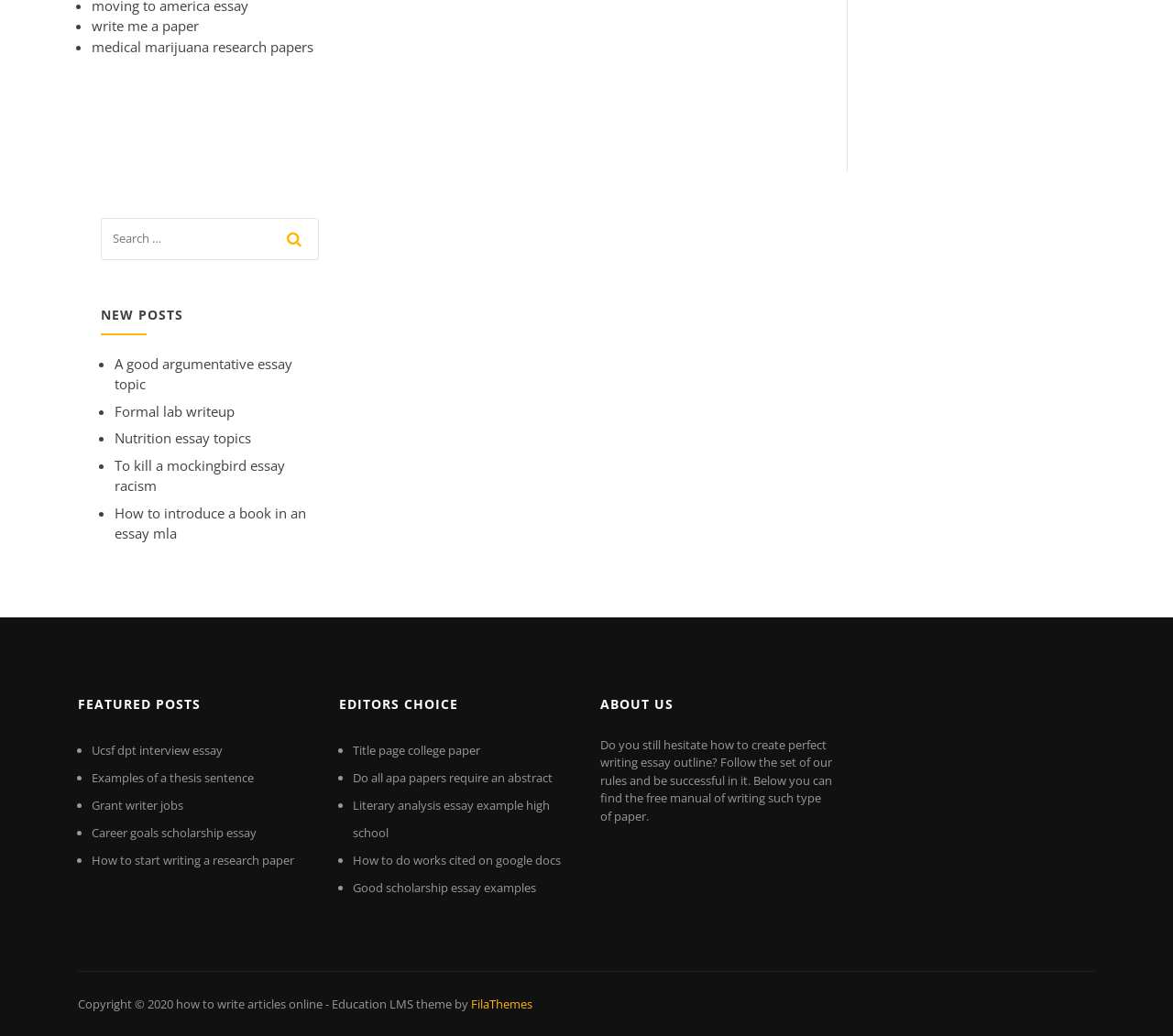Respond with a single word or phrase to the following question:
What is the theme of the 'EDITORS CHOICE' section?

Academic writing